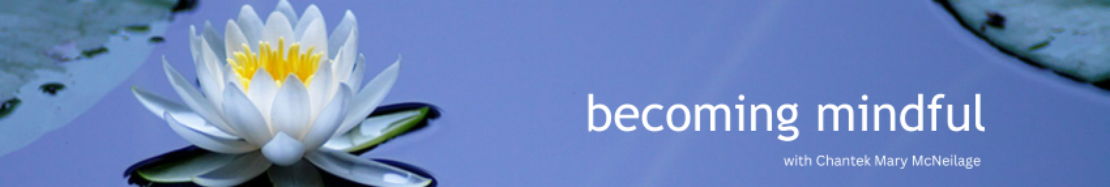Give an elaborate caption for the image.

The image features a serene water lily, elegantly floating on a calm body of water, surrounded by gentle reflections of lily pads. Accompanying the floral imagery is the inspirational phrase "becoming mindful," emphasizing the theme of mindfulness practice. The text is complemented by the name "with Chantek Mary McNeilage," suggesting a guided experience or course led by this mindfulness practitioner. The overall aesthetic conveys tranquility and focus, inviting viewers to explore concepts of mindfulness and self-awareness.